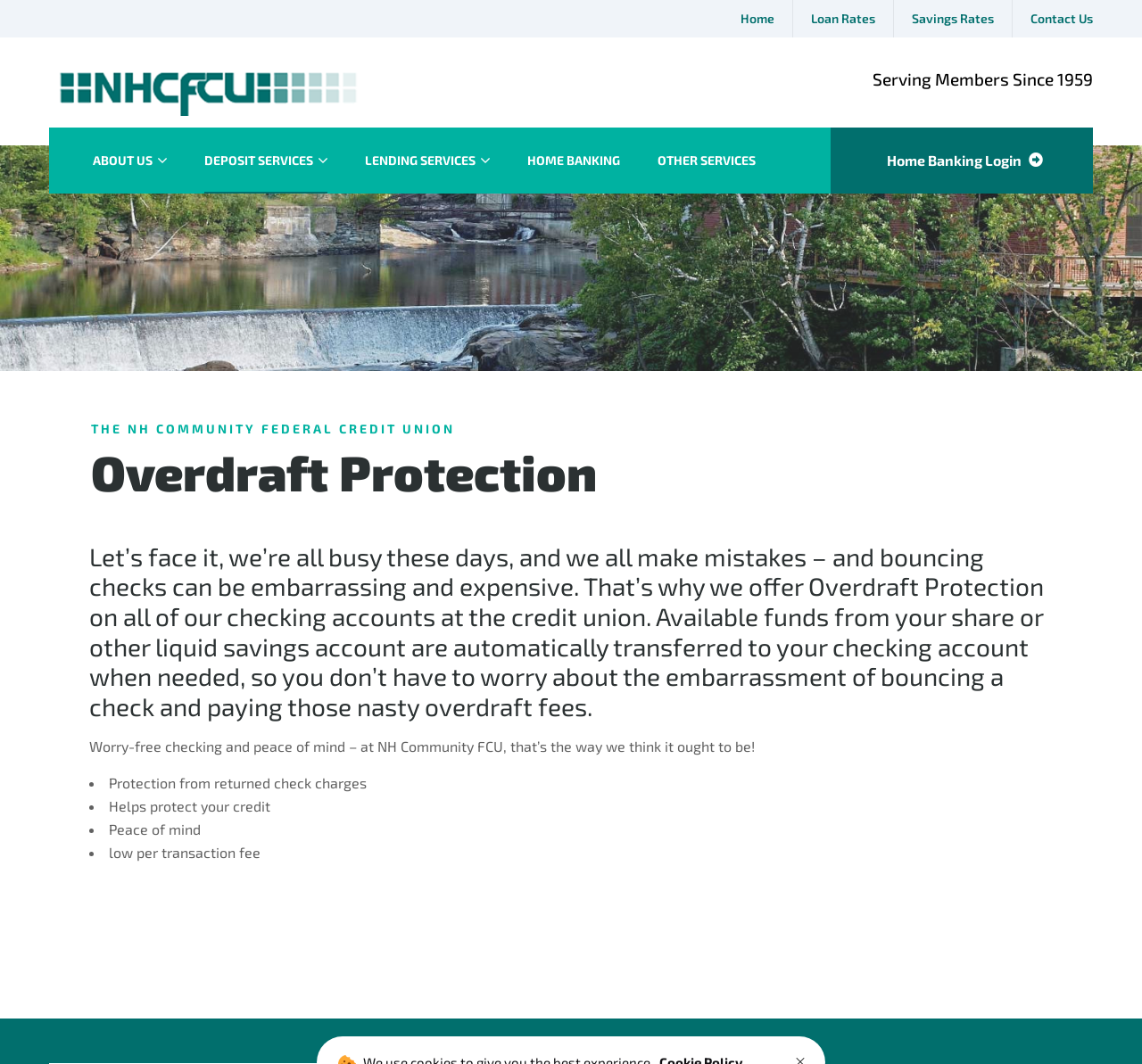How many benefits of Overdraft Protection are listed?
Look at the screenshot and respond with one word or a short phrase.

4